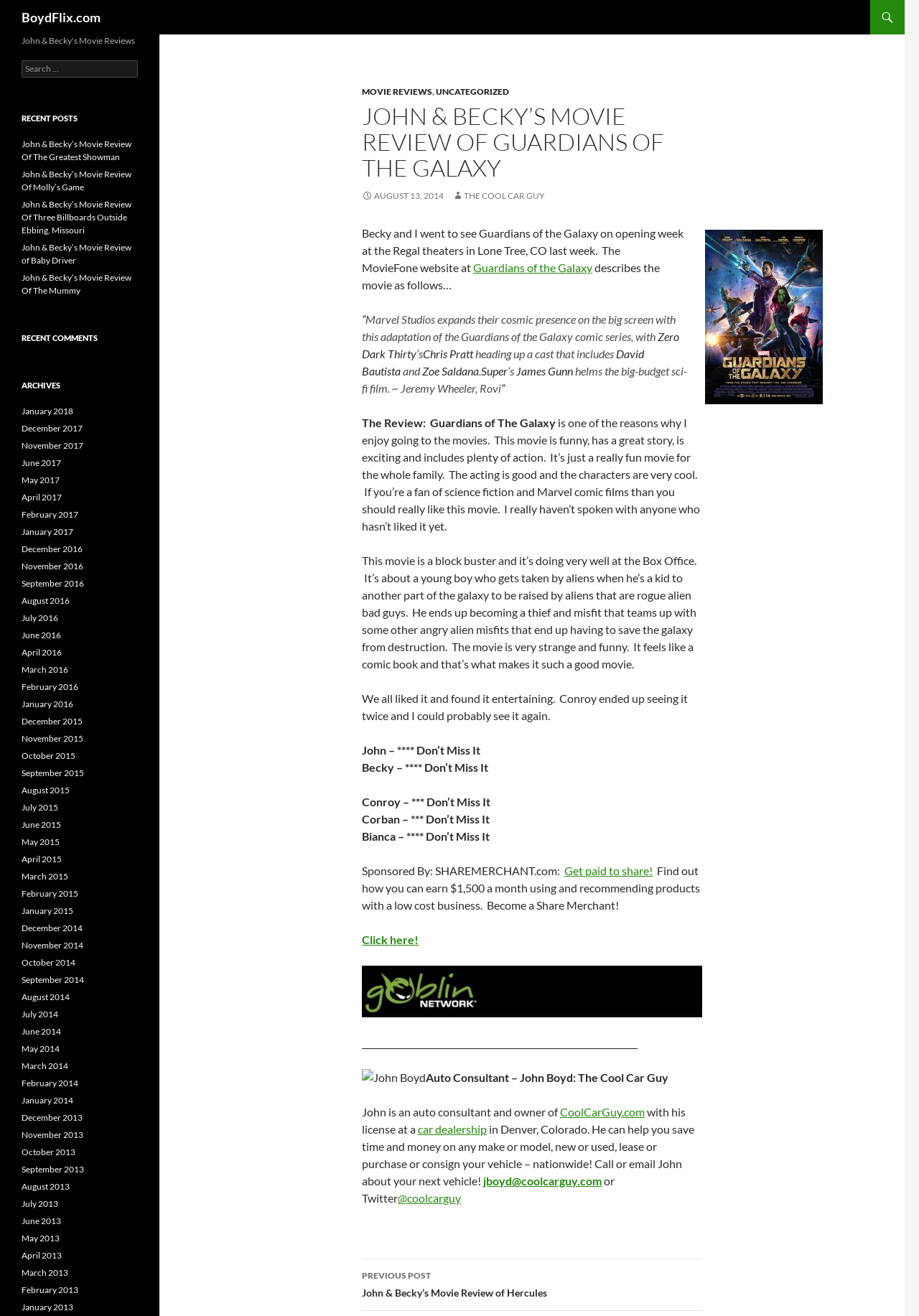Indicate the bounding box coordinates of the clickable region to achieve the following instruction: "Read the post about Twins of Saranthium Books."

None